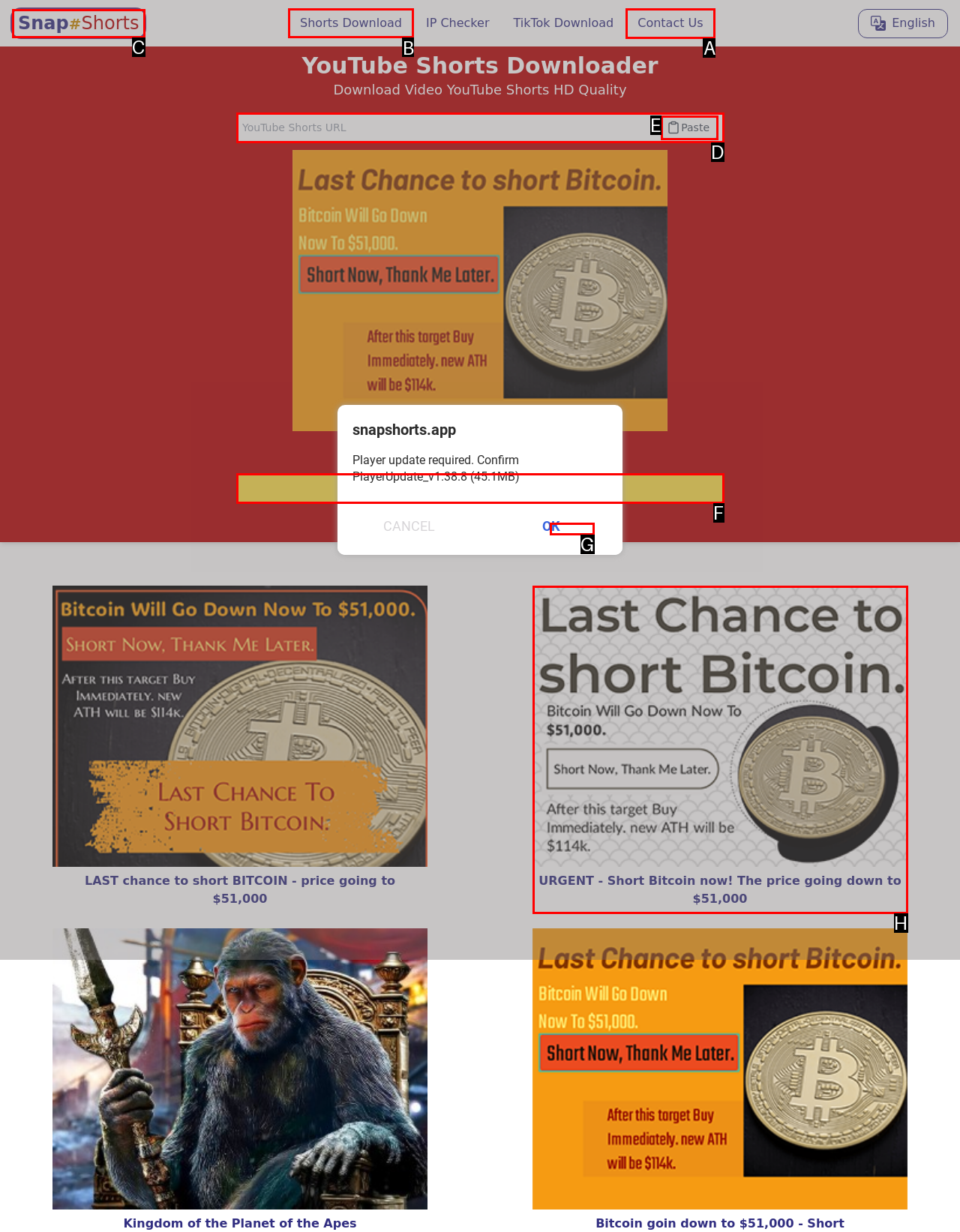Tell me the letter of the UI element I should click to accomplish the task: Click Shorts Download based on the choices provided in the screenshot.

B